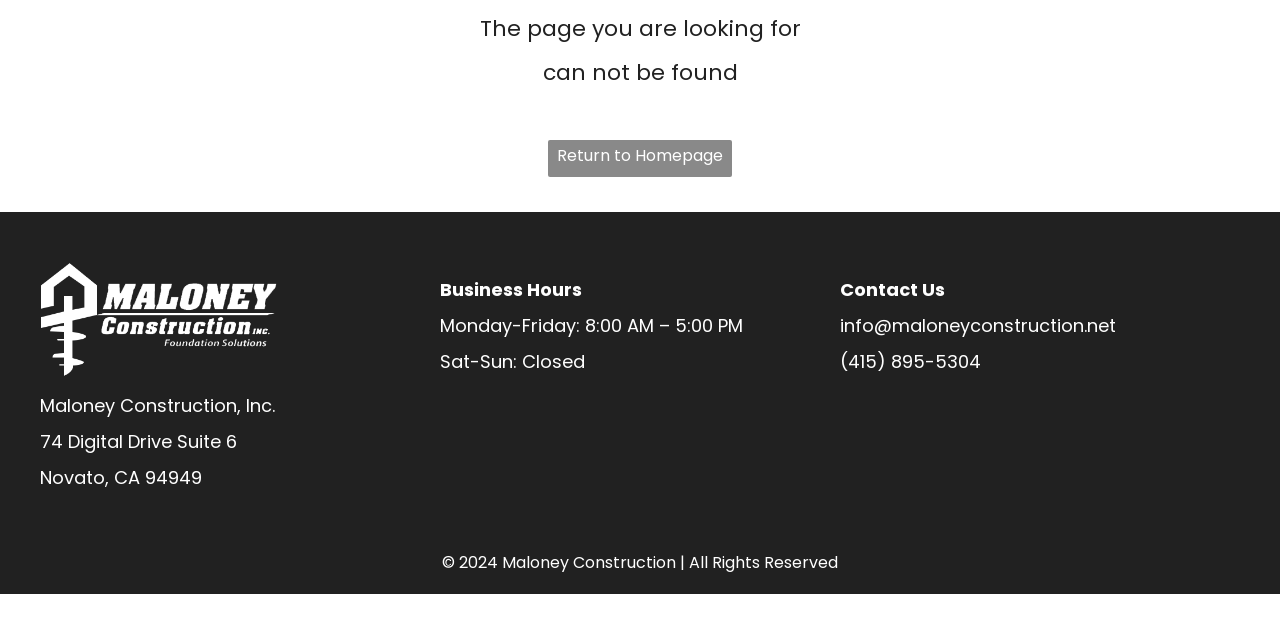Extract the bounding box for the UI element that matches this description: "info@maloneyconstruction.net".

[0.656, 0.489, 0.872, 0.528]